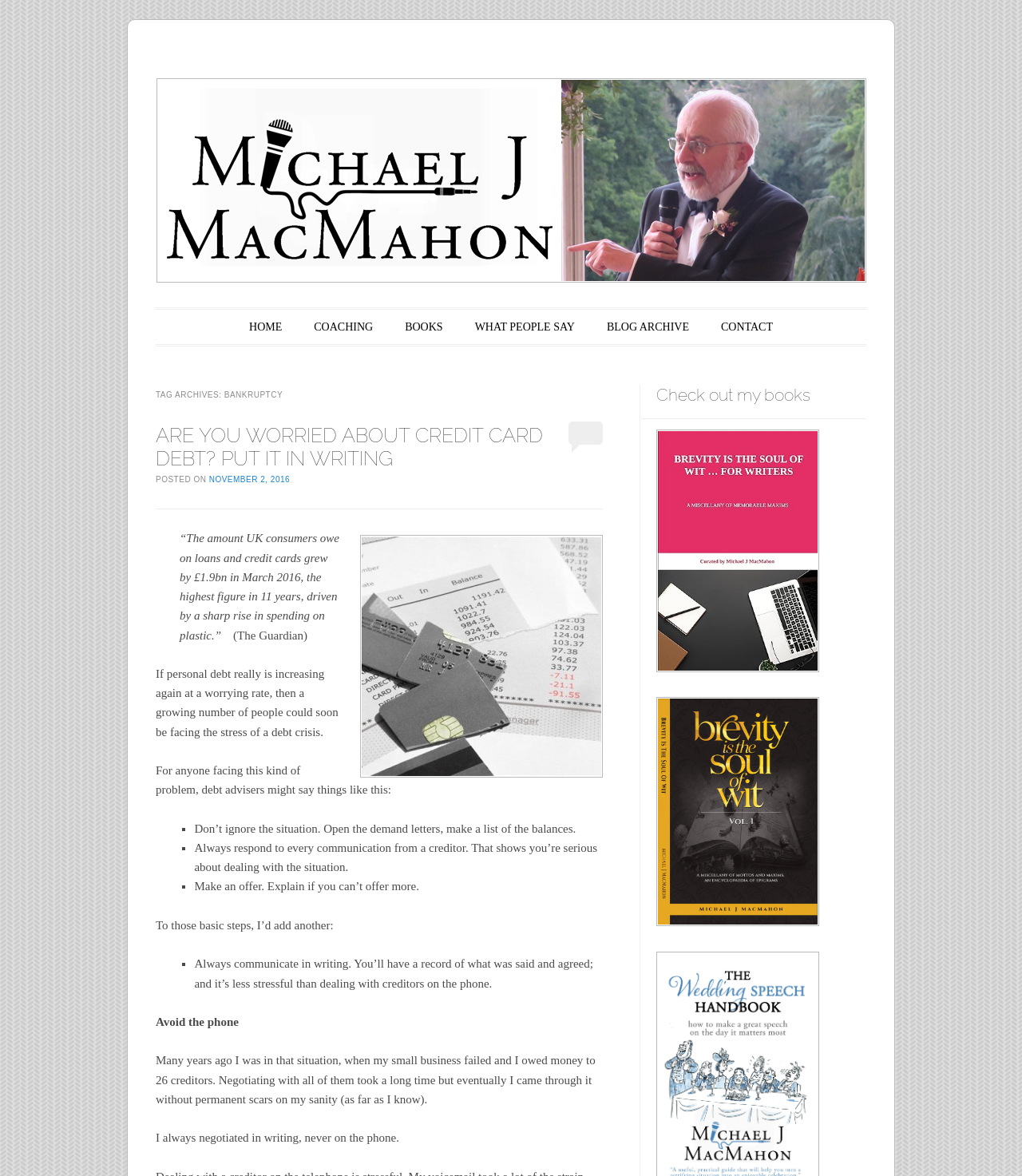What is the purpose of the 'Check out my books' section? Examine the screenshot and reply using just one word or a brief phrase.

To promote the author's books